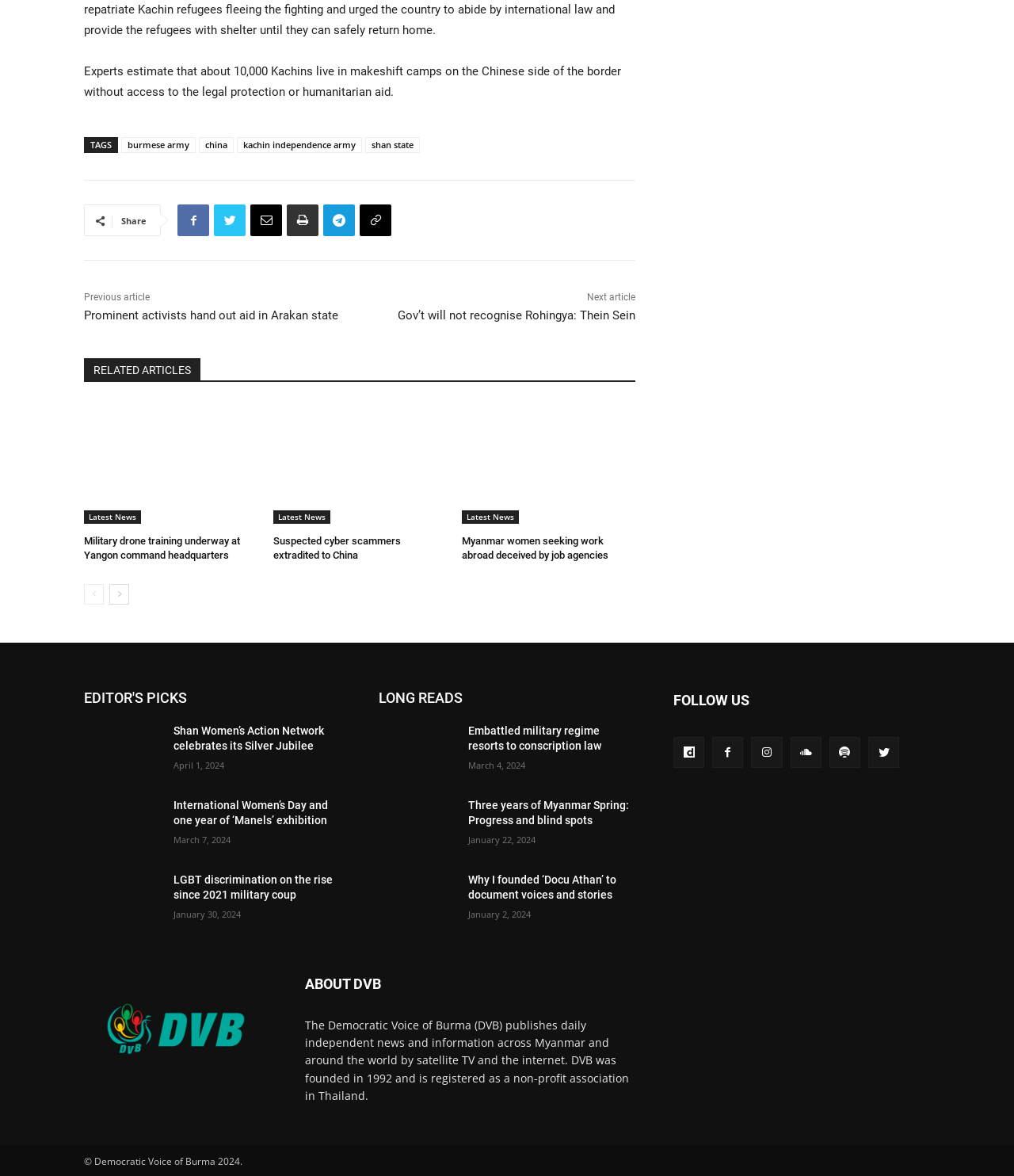What is the name of the organization behind this website?
Look at the image and provide a short answer using one word or a phrase.

Democratic Voice of Burma